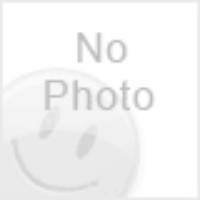What is the machine designed for?
Please interpret the details in the image and answer the question thoroughly.

The machine is designed for efficient capsule filling, following specific principles to achieve optimal functionality, as described in the accompanying text.